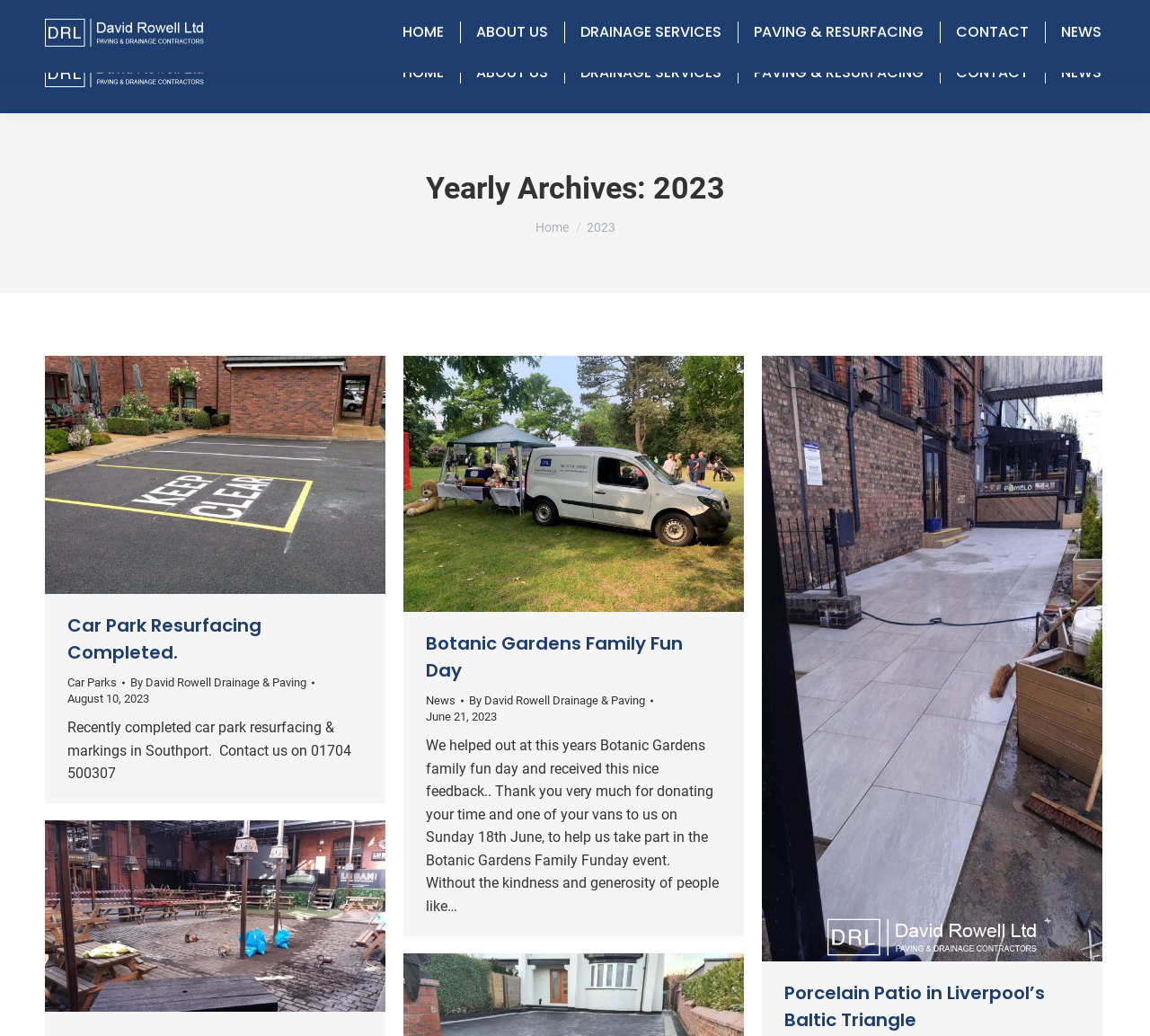Provide a brief response to the question below using a single word or phrase: 
How many articles are on the webpage?

3